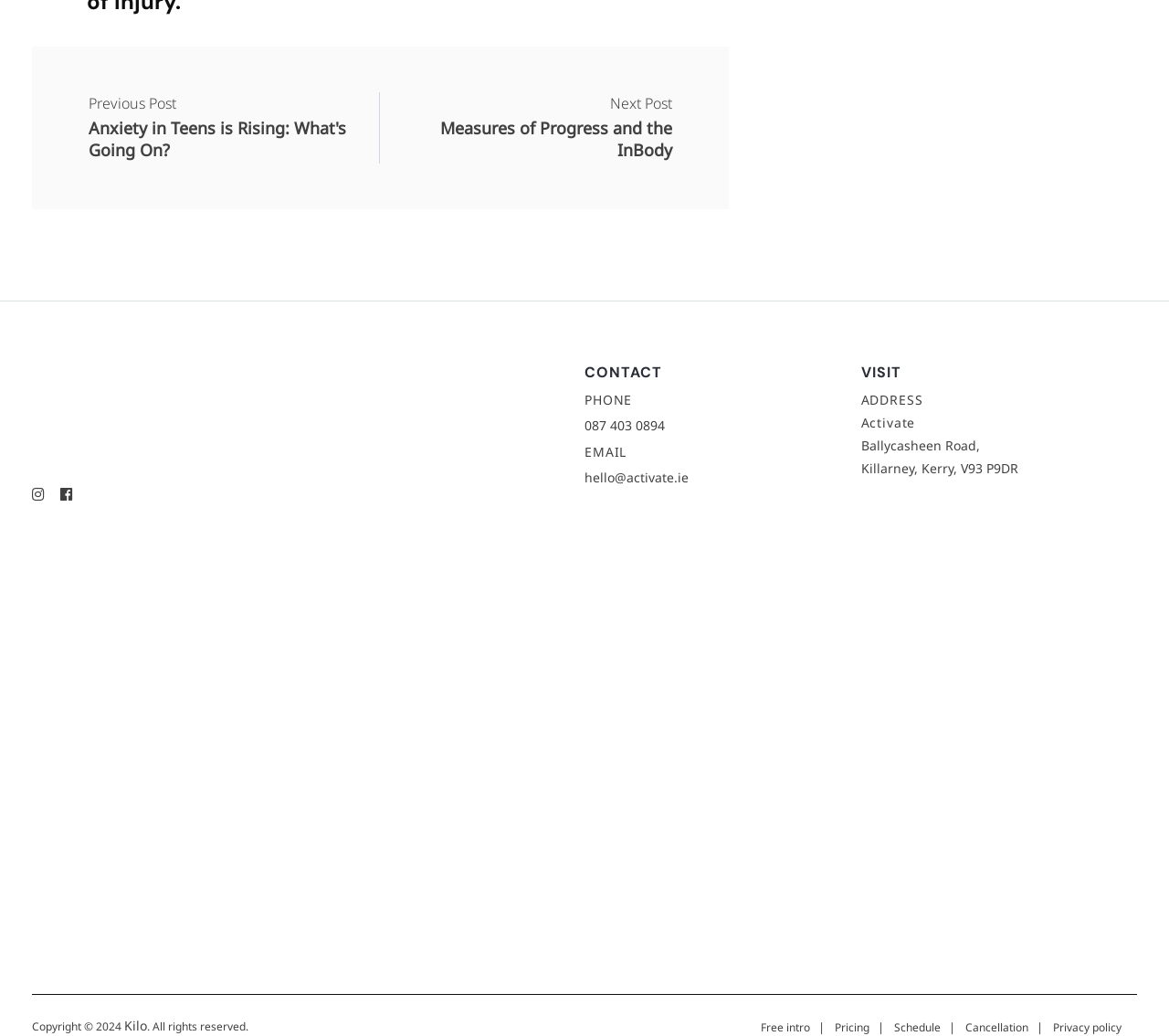Please indicate the bounding box coordinates of the element's region to be clicked to achieve the instruction: "Go to previous post". Provide the coordinates as four float numbers between 0 and 1, i.e., [left, top, right, bottom].

[0.076, 0.091, 0.323, 0.134]